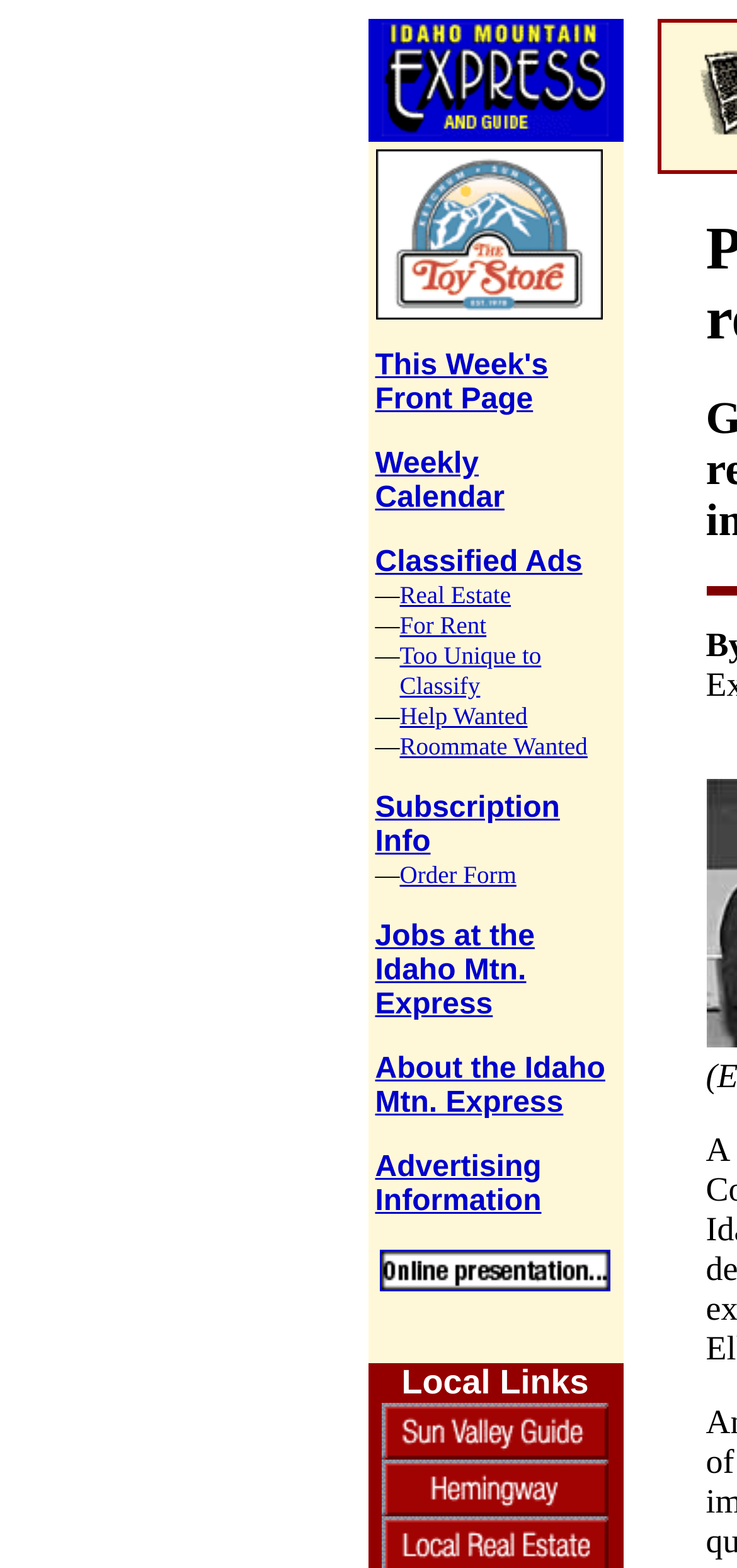Determine the bounding box coordinates for the element that should be clicked to follow this instruction: "view this week's front page". The coordinates should be given as four float numbers between 0 and 1, in the format [left, top, right, bottom].

[0.509, 0.223, 0.744, 0.265]